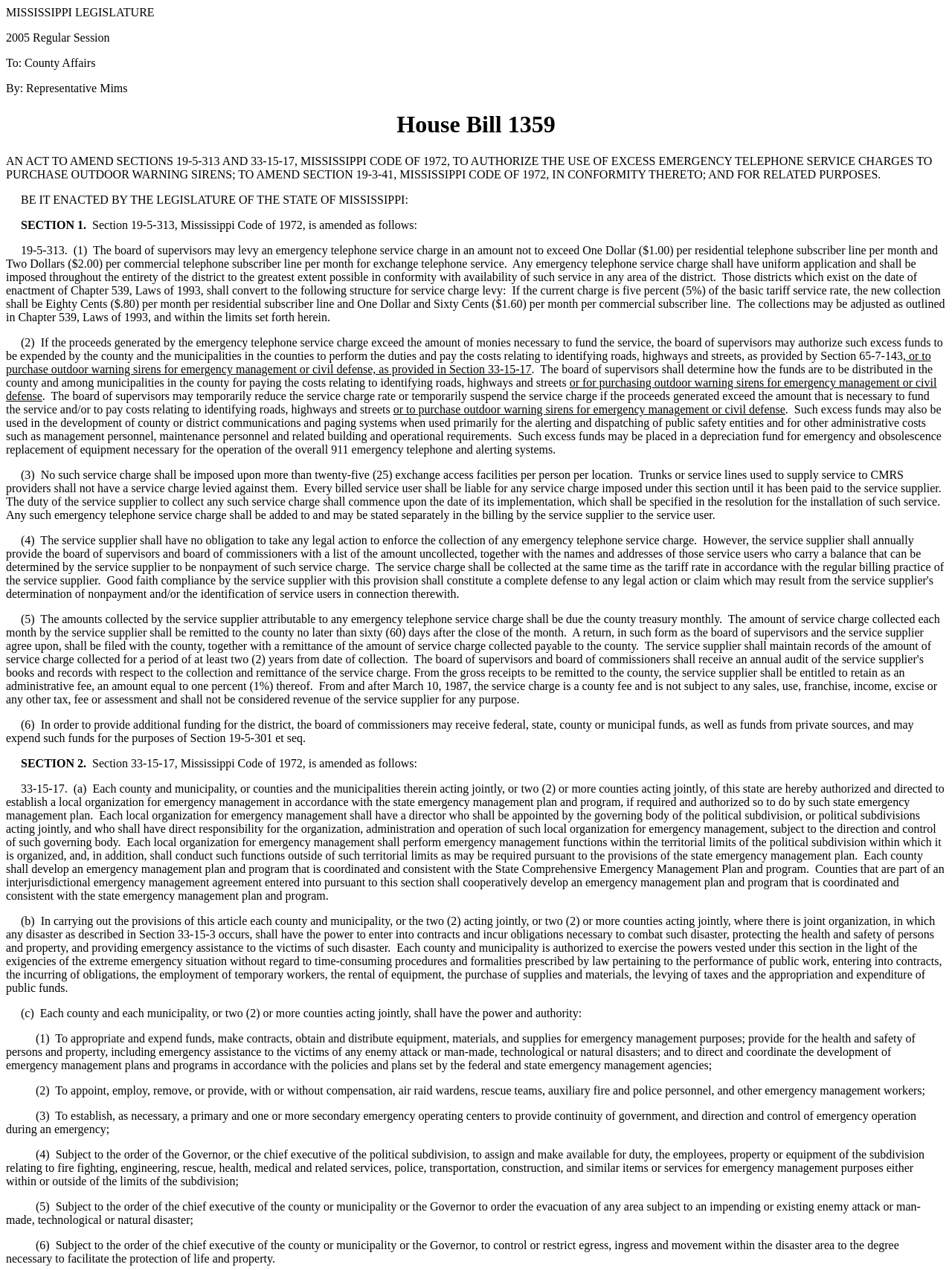Identify the primary heading of the webpage and provide its text.

House Bill 1359